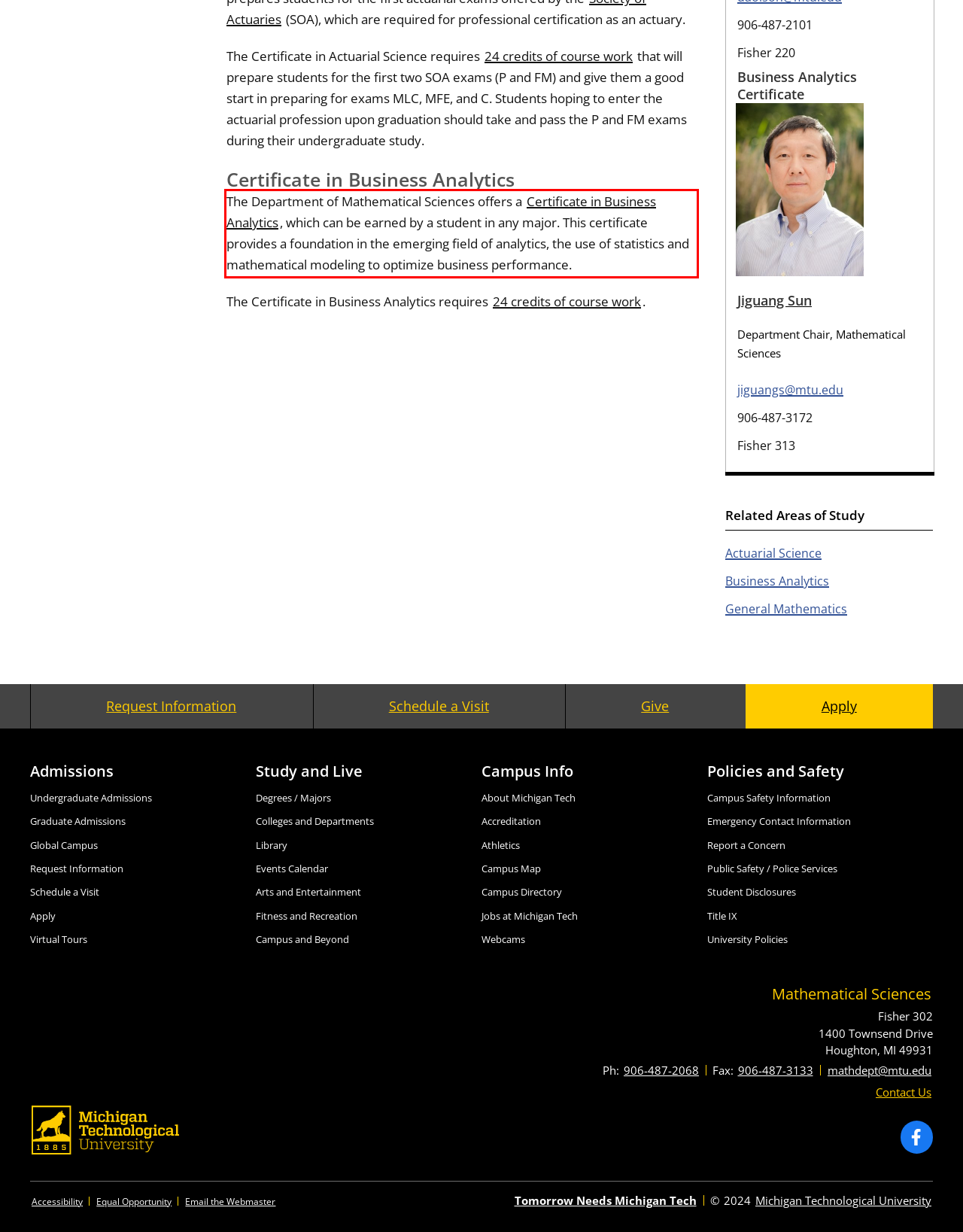From the screenshot of the webpage, locate the red bounding box and extract the text contained within that area.

The Department of Mathematical Sciences offers a Certificate in Business Analytics, which can be earned by a student in any major. This certificate provides a foundation in the emerging field of analytics, the use of statistics and mathematical modeling to optimize business performance.